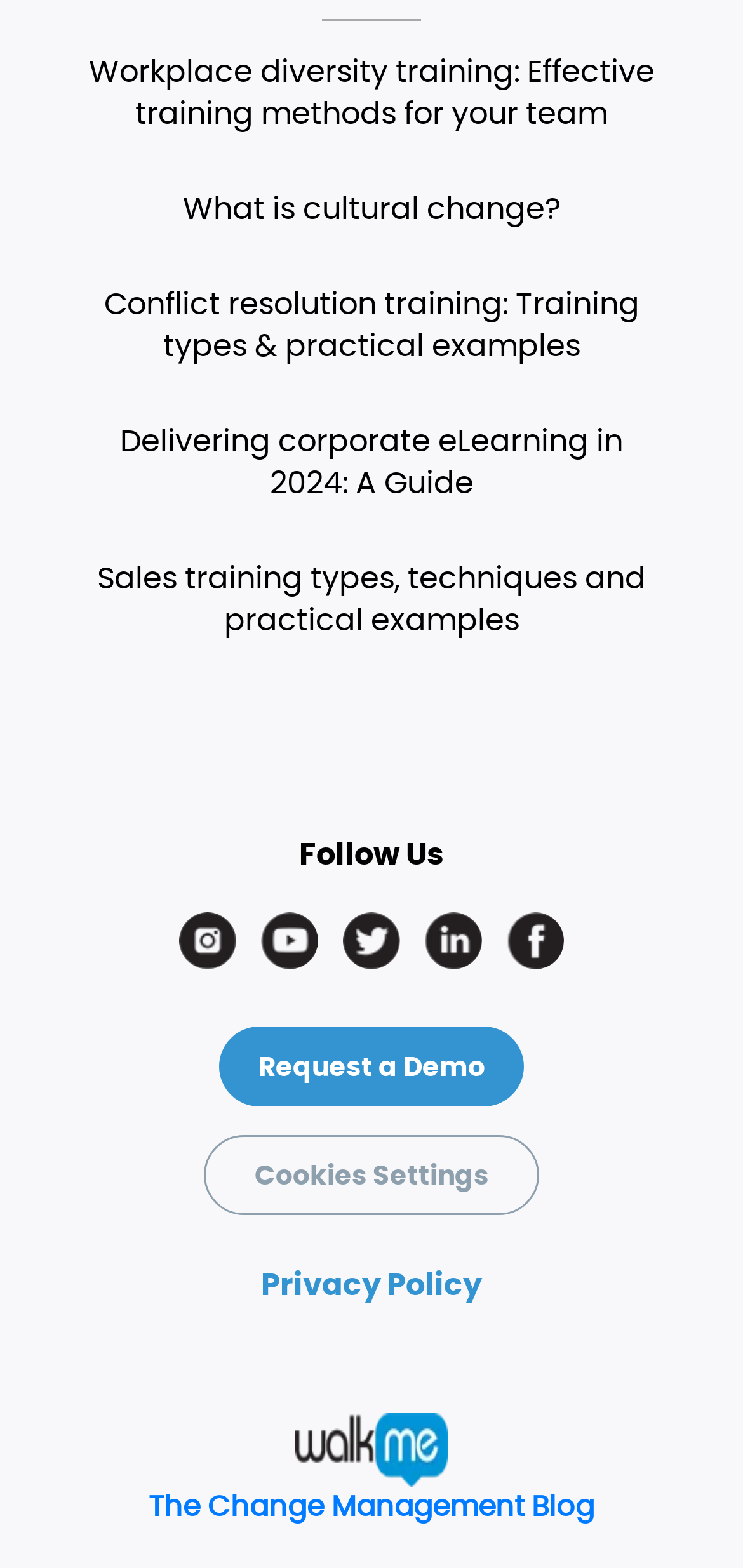What type of content is available on 'The Change Management Blog'?
Refer to the image and provide a one-word or short phrase answer.

Blog posts